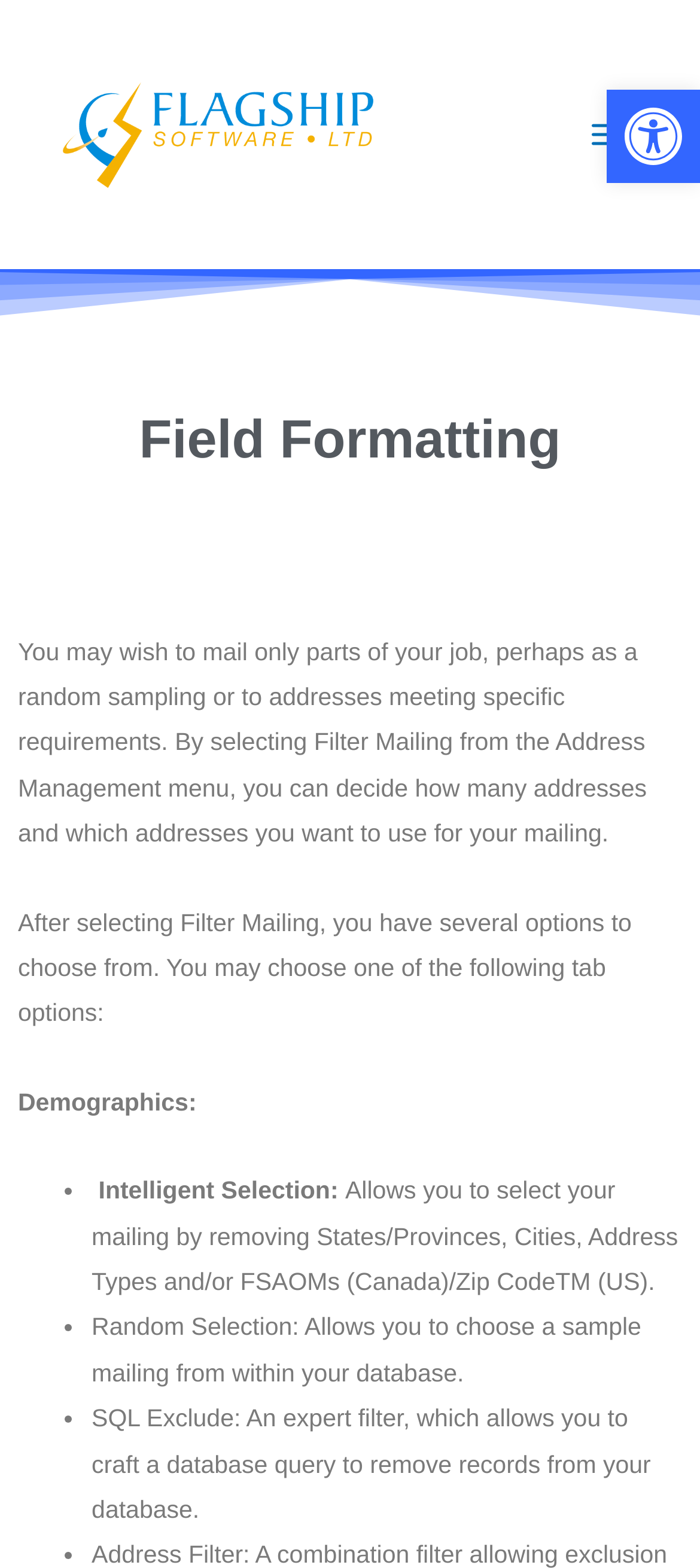Offer a meticulous caption that includes all visible features of the webpage.

The webpage is about Field Formatting, a software product offered by Flagship Software Ltd. At the top right corner, there is a button to open the toolbar accessibility tools, accompanied by an image with the same name. Below this, on the top left, there is a link to Flagship Software Ltd., accompanied by an image of the company's logo.

The main content of the page is divided into sections. The first section has a heading "Field Formatting" at the top. Below this, there is a paragraph of text explaining the purpose of the software, which is to allow users to mail only parts of their job, such as a random sampling or to addresses meeting specific requirements.

The next section has a heading "Filter Mailing" and explains the options available to users after selecting this feature. There are three options: Demographics, Intelligent Selection, and Random Selection. The Demographics option is not explained further, but the Intelligent Selection option allows users to select their mailing by removing States/Provinces, Cities, Address Types, and/or FSA. The Random Selection option allows users to choose a sample mailing from within their database.

There is also an option for SQL Exclude, which is an expert filter that allows users to craft a database query to remove records from their database.